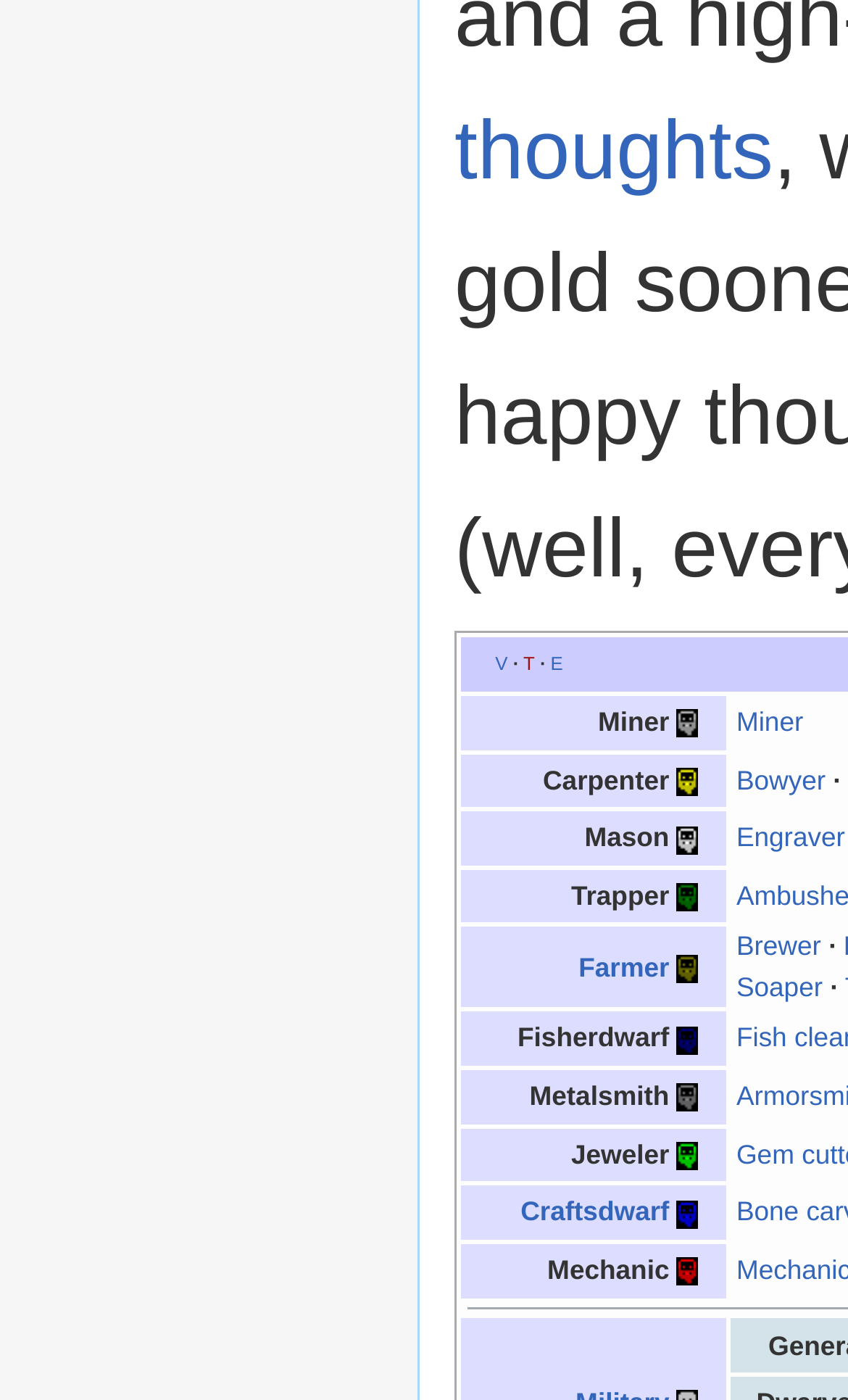What is the first profession listed?
Answer with a single word or phrase, using the screenshot for reference.

Miner